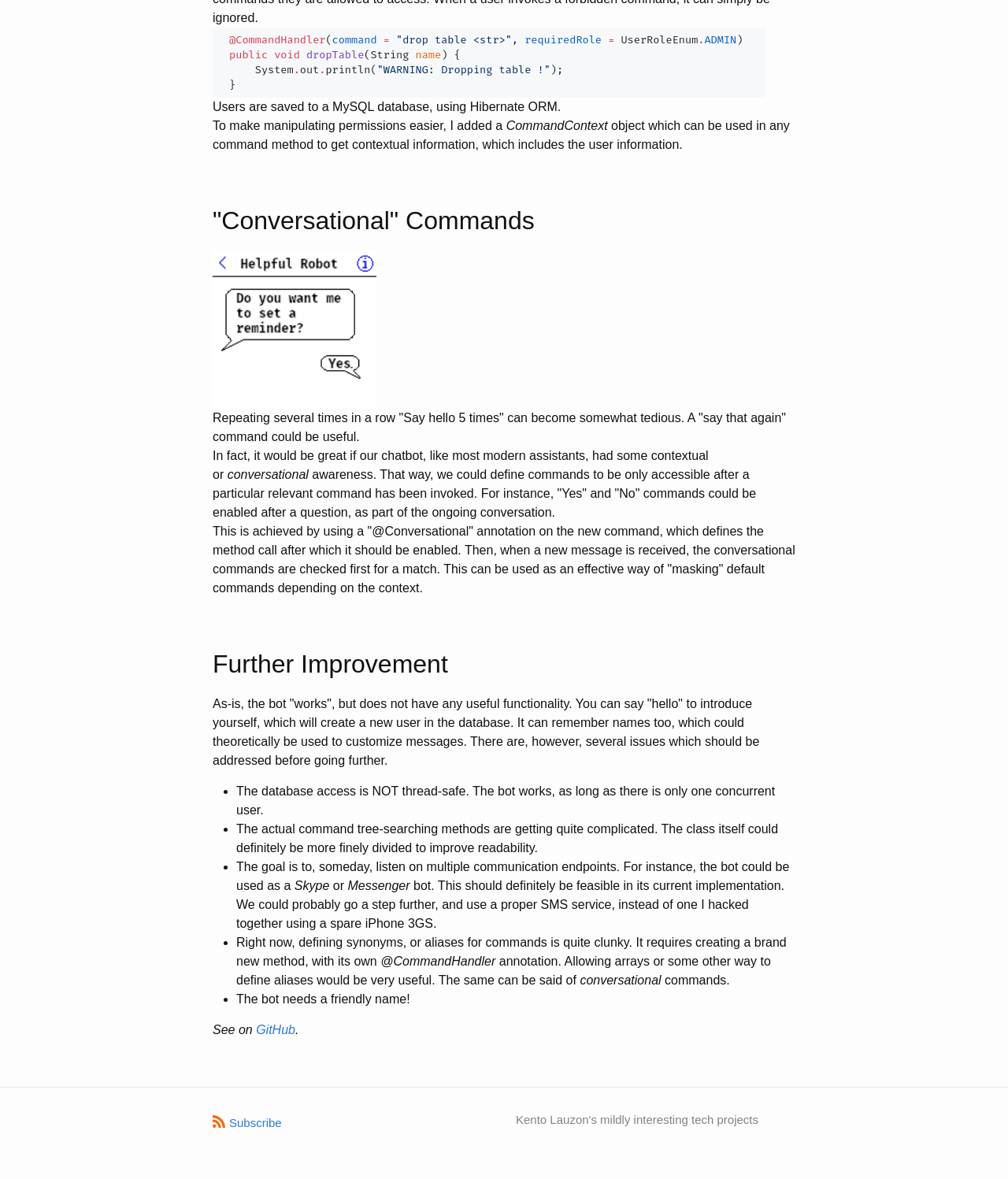What is the current limitation of defining synonyms for commands?
Using the information presented in the image, please offer a detailed response to the question.

The text 'Right now, defining synonyms, or aliases for commands is quite clunky. It requires creating a brand new method, with its own @CommandHandler annotation.' indicates that the current limitation of defining synonyms for commands is that it requires creating a new method with its own annotation.